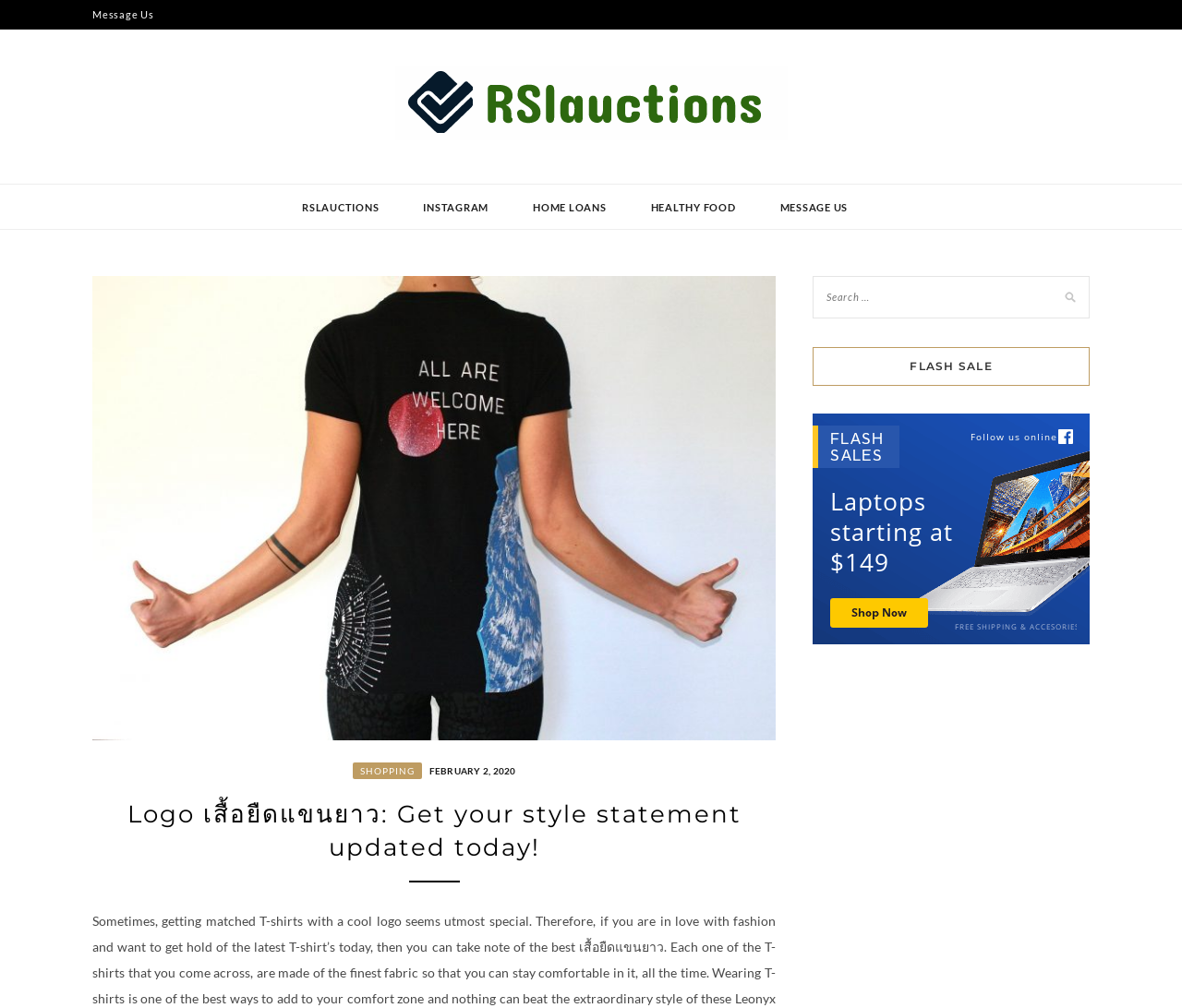Can you specify the bounding box coordinates for the region that should be clicked to fulfill this instruction: "Check the 'FLASH SALE' section".

[0.688, 0.345, 0.922, 0.383]